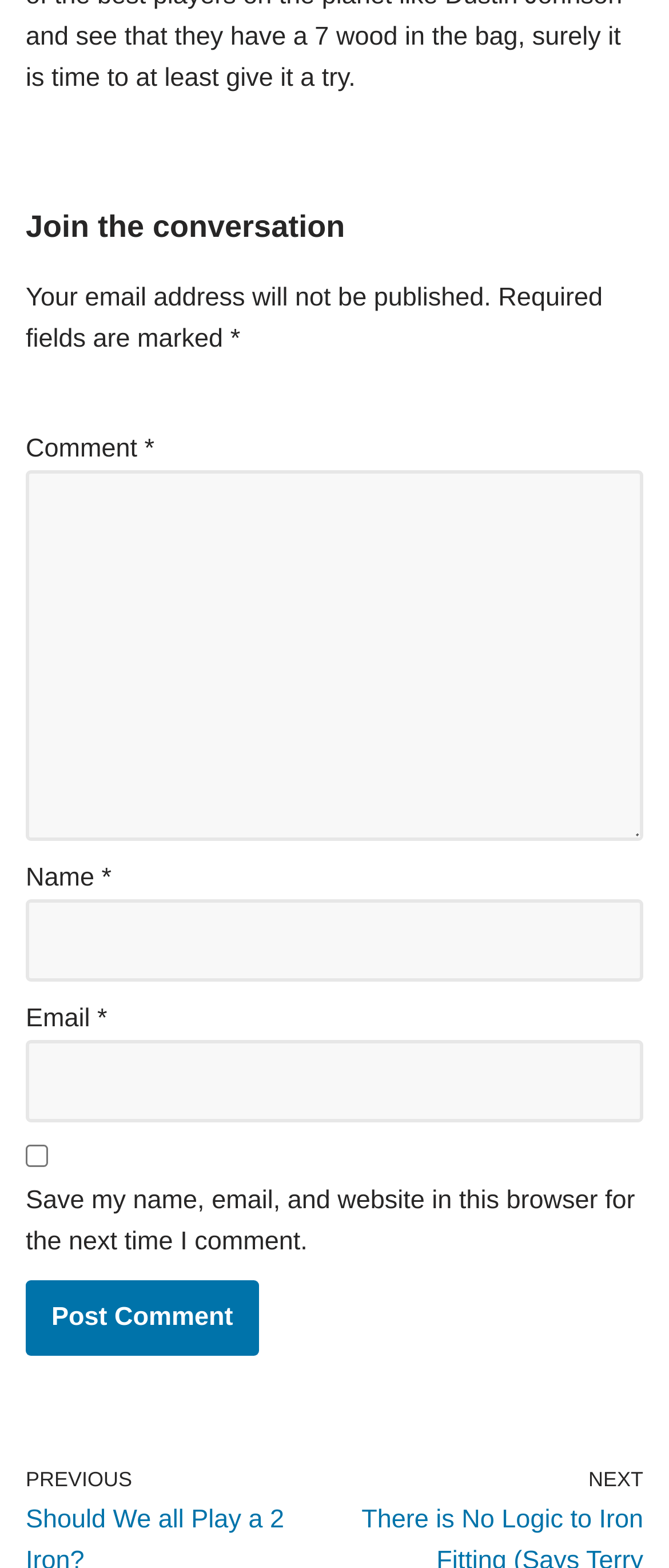What is required to post a comment?
Carefully examine the image and provide a detailed answer to the question.

The webpage has three required fields: 'Name', 'Email', and 'Comment', all of which are marked with an asterisk (*) and have corresponding text boxes, indicating that they must be filled in to post a comment.